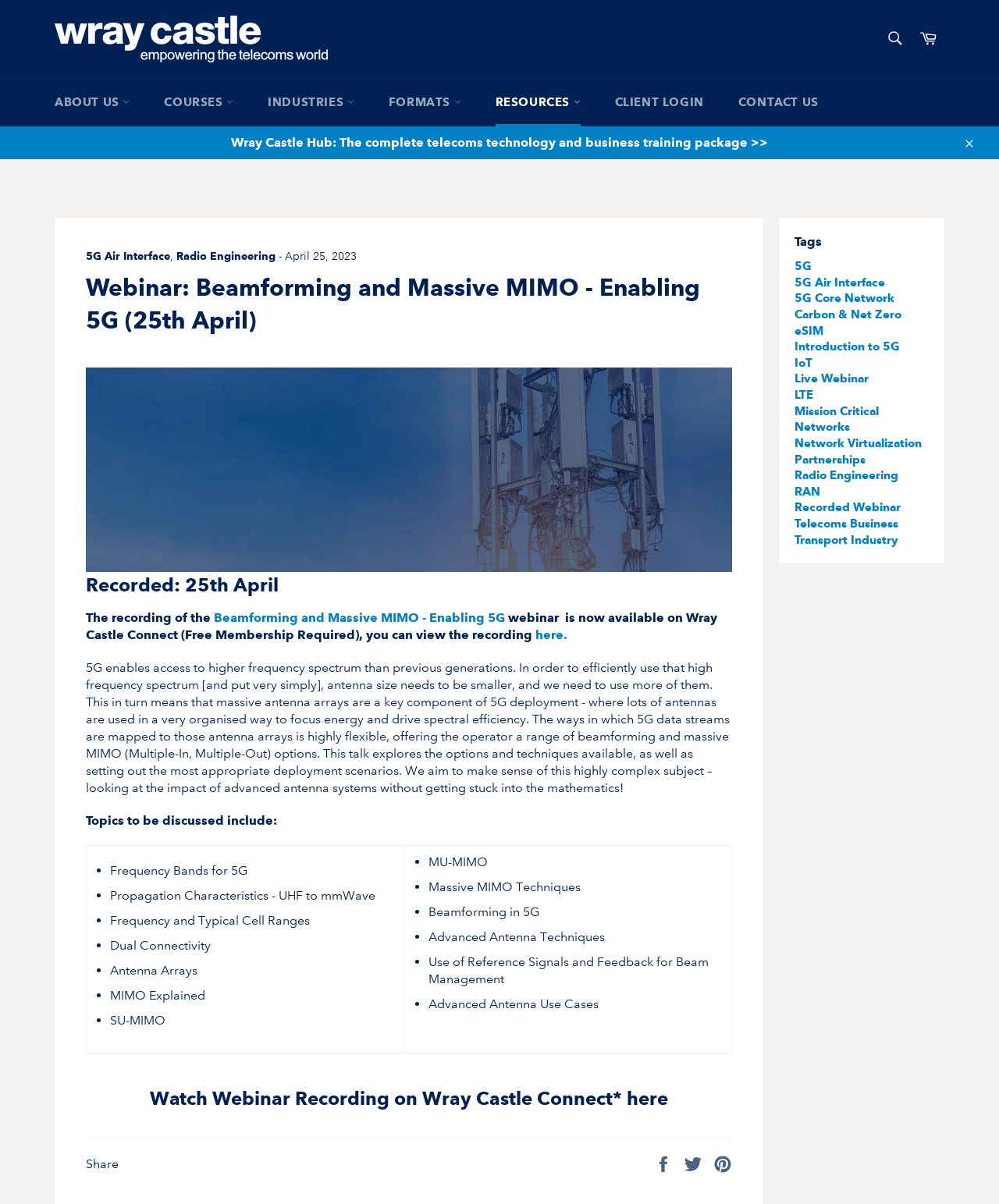Answer this question using a single word or a brief phrase:
What is the date of the webinar recording?

25th April